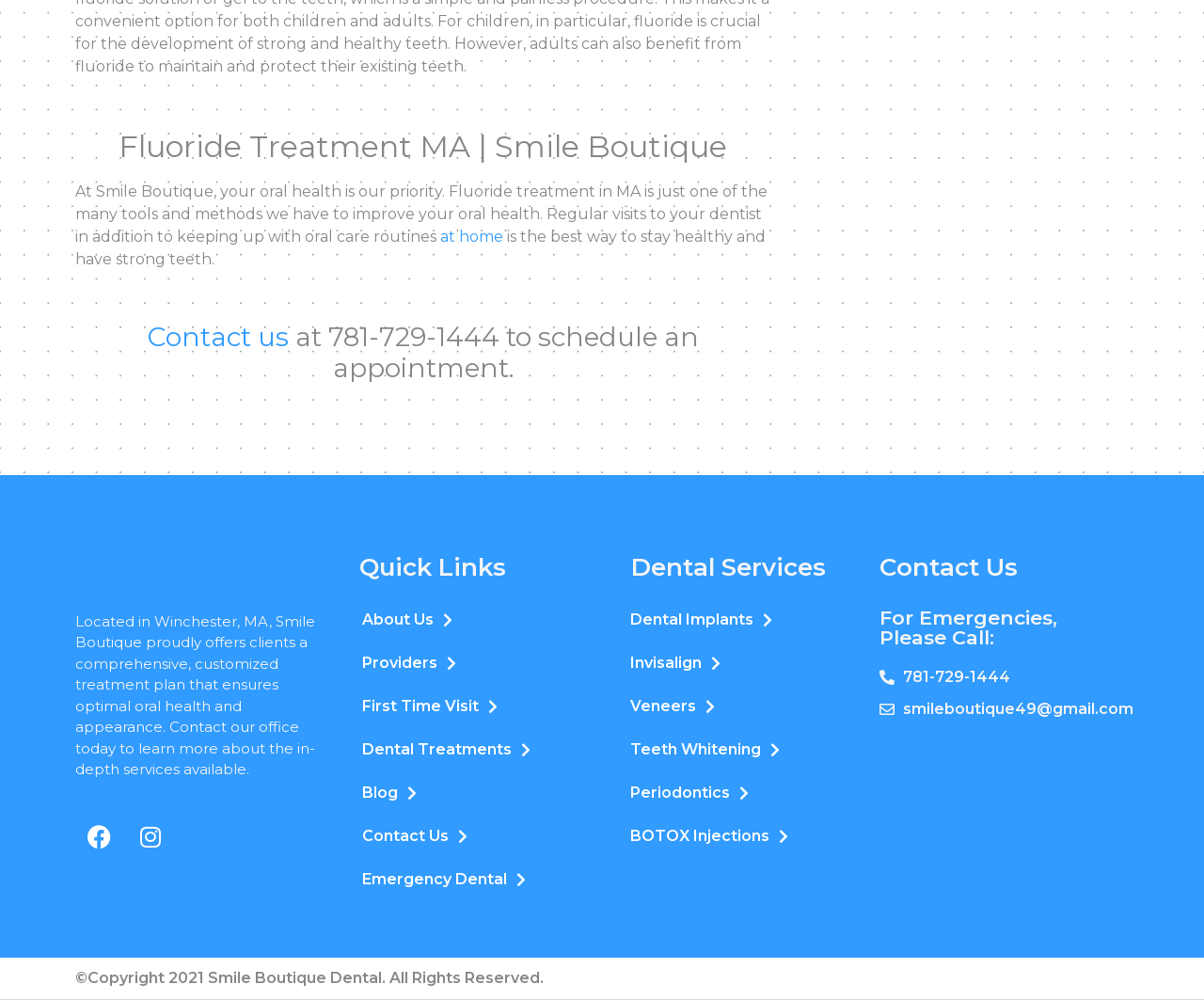Find the bounding box coordinates of the element I should click to carry out the following instruction: "Contact us to schedule an appointment".

[0.123, 0.321, 0.24, 0.353]